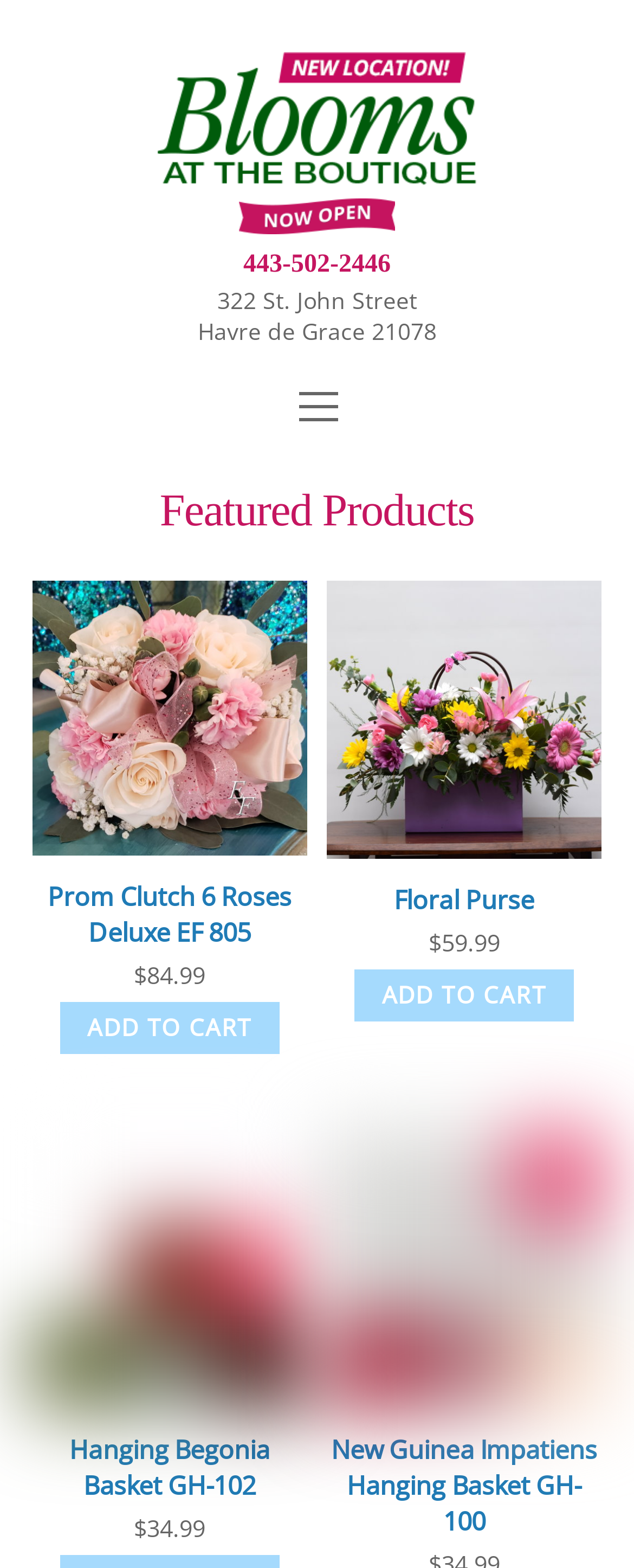What is the price of the Prom Clutch 6 Roses Deluxe EF 805?
Refer to the image and give a detailed answer to the question.

I found the price of the Prom Clutch 6 Roses Deluxe EF 805 by looking at the static text '$84.99' next to the link 'Add “Prom Clutch 6 Roses Deluxe EF 805” to your cart', which suggests that the price of this product is $84.99.